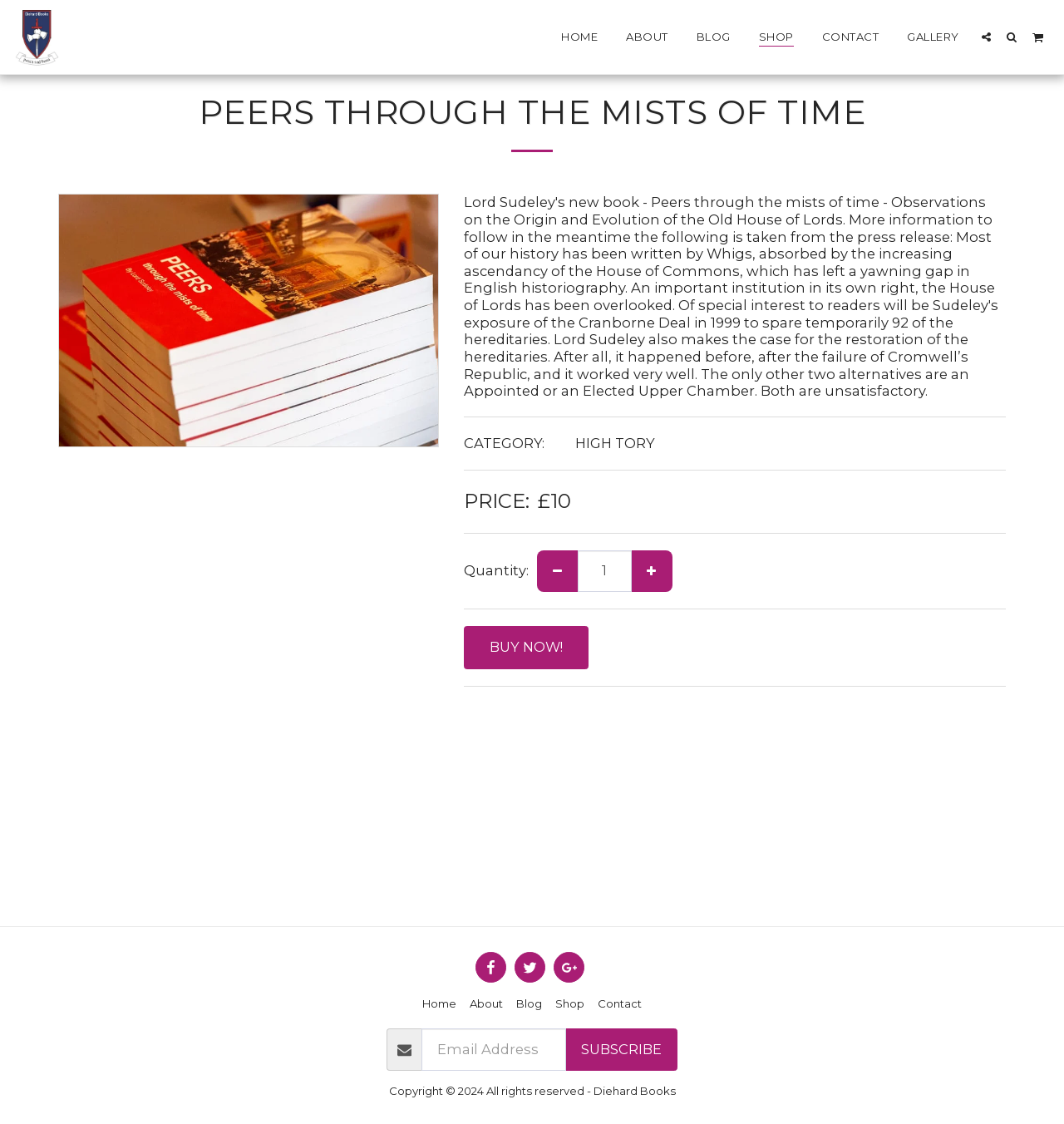Determine the bounding box coordinates of the clickable region to carry out the instruction: "Click the BUY NOW! link".

[0.436, 0.557, 0.553, 0.595]